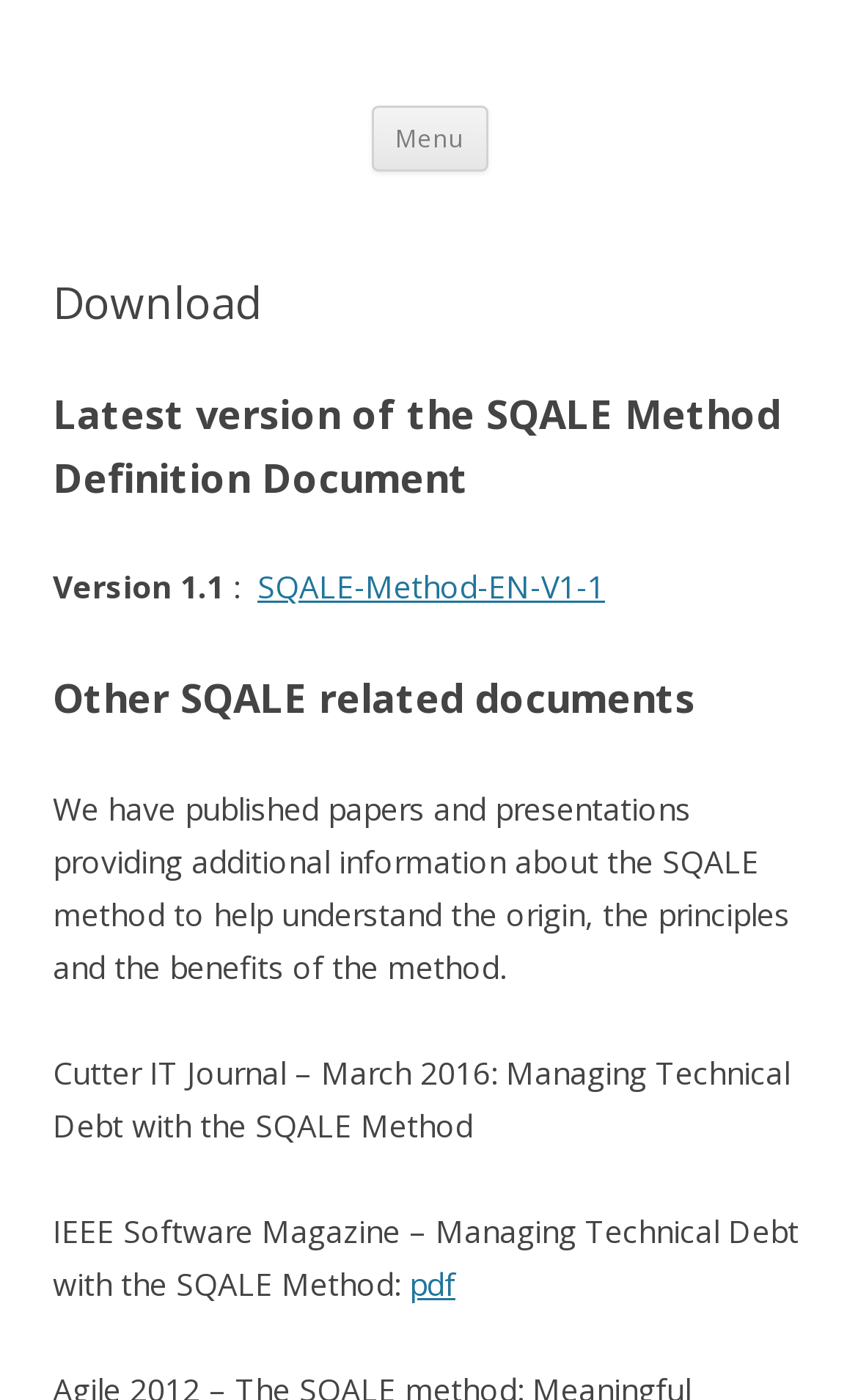What type of file is available for download?
Refer to the image and provide a one-word or short phrase answer.

pdf